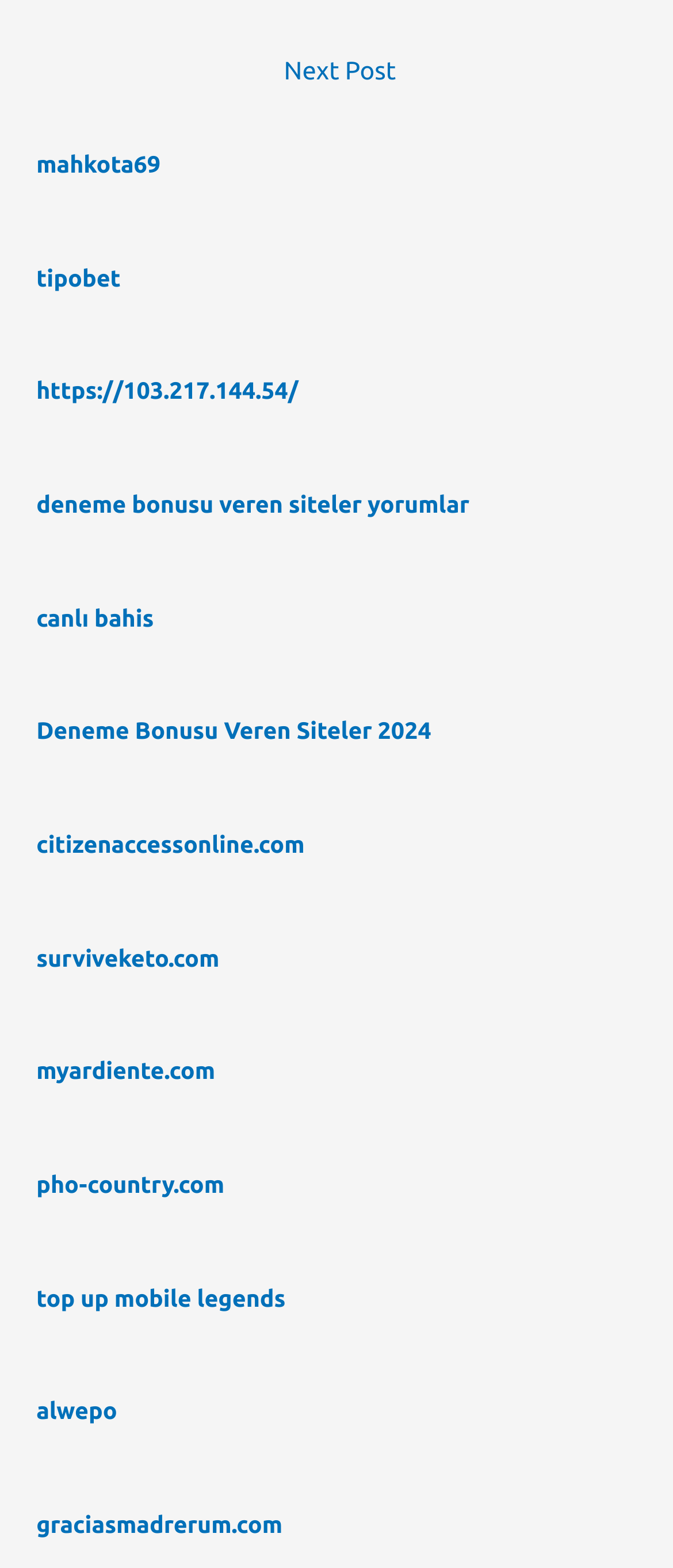Show the bounding box coordinates for the element that needs to be clicked to execute the following instruction: "Visit the 'mahkota69' website". Provide the coordinates in the form of four float numbers between 0 and 1, i.e., [left, top, right, bottom].

[0.054, 0.091, 0.239, 0.109]